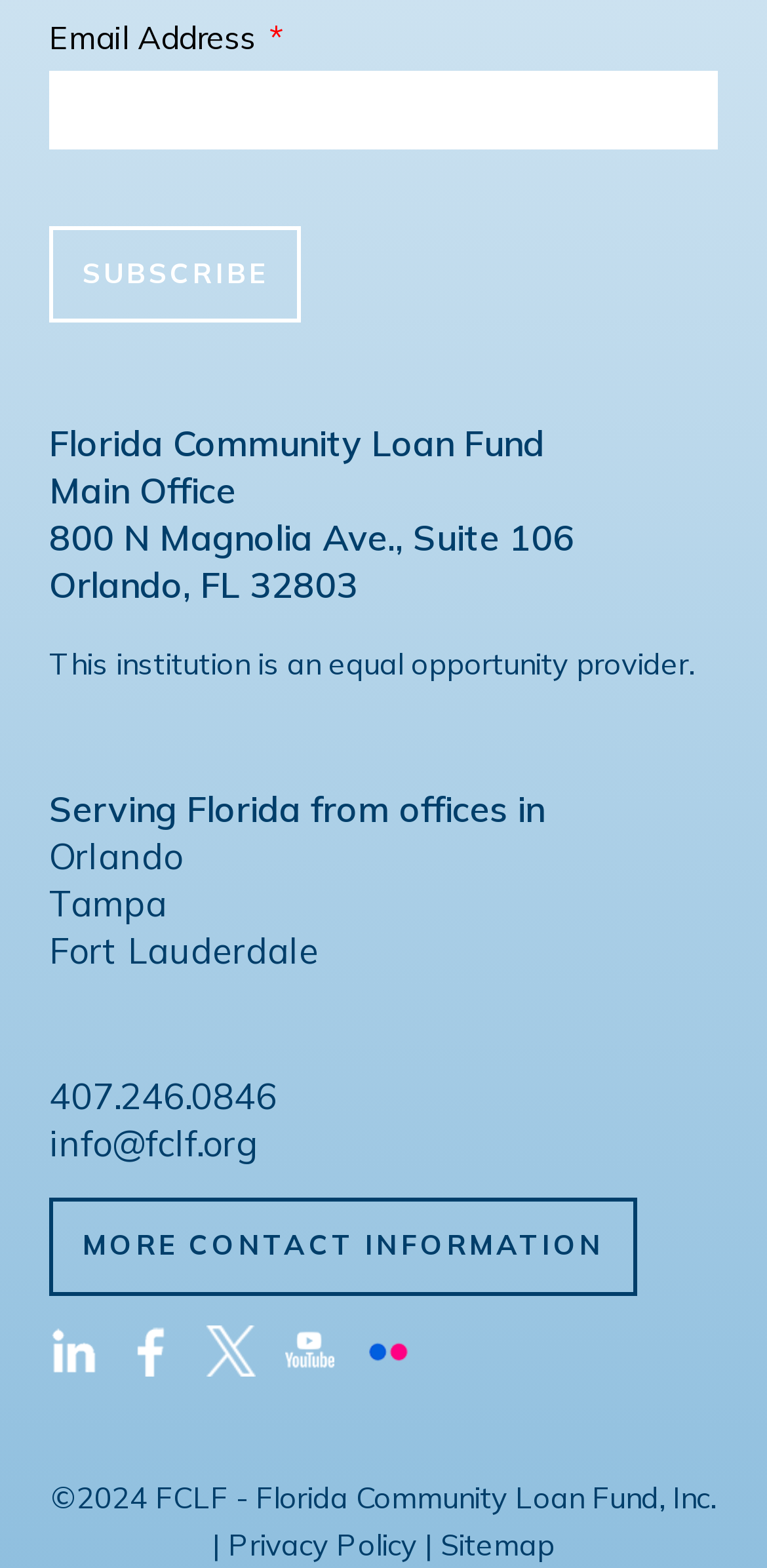Answer the question below with a single word or a brief phrase: 
What is the name of the organization?

Florida Community Loan Fund